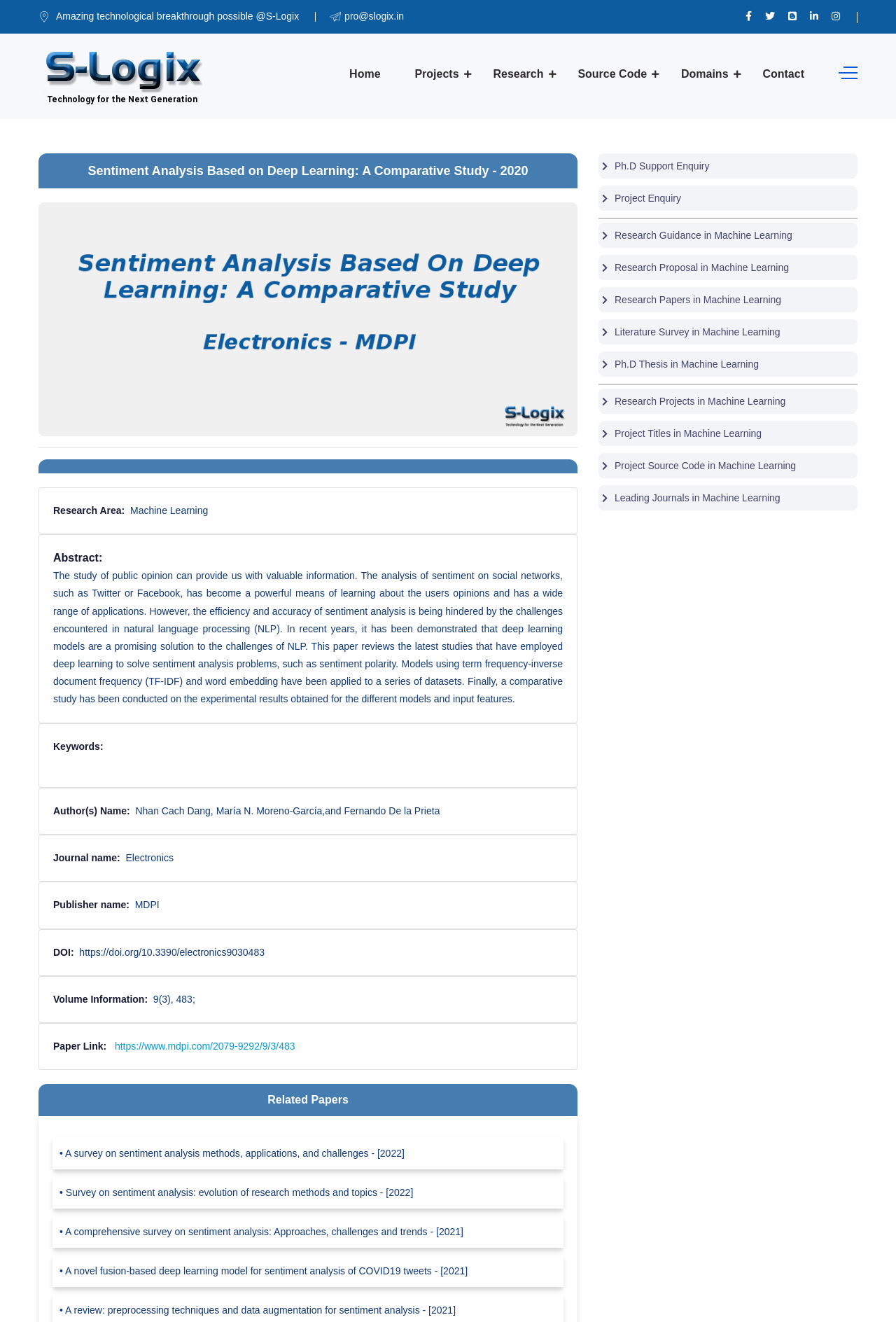Find the bounding box coordinates for the area you need to click to carry out the instruction: "Check out the article about Everton vs Spurs". The coordinates should be four float numbers between 0 and 1, indicated as [left, top, right, bottom].

None